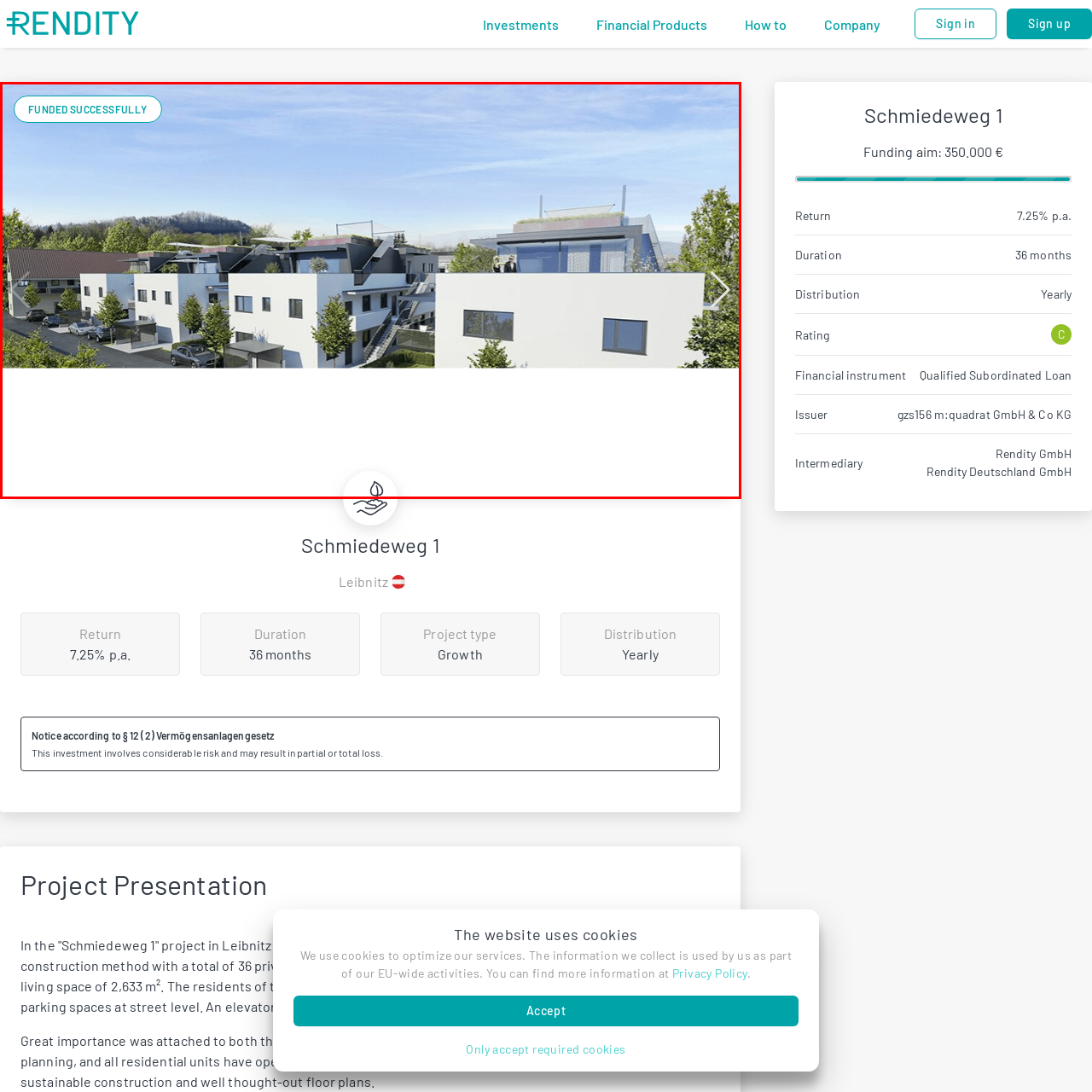Provide an in-depth description of the scene highlighted by the red boundary in the image.

The image showcases a modern residential development known as "Schmiedeweg 1" located in Leibnitz, Austria. The scene is set against a background of lush greenery and rolling hills, highlighting the tranquil setting of this new project. In the foreground, several stylish apartment buildings are depicted, characterized by clean lines and contemporary architecture. Windows and terraces adorn the buildings, reflecting a focus on both aesthetics and functionality.

A prominent feature in the image is a bold banner stating "FUNDED SUCCESSFULLY," indicating the project's successful funding status. In addition to emphasizing the project's completion, this phrase underscores its appeal to potential investors and future residents. The overall composition of the image paints a vivid picture of a well-planned community, complete with designated outdoor spaces surrounded by young trees, parking areas, and modern amenities, promising a high-quality living experience.